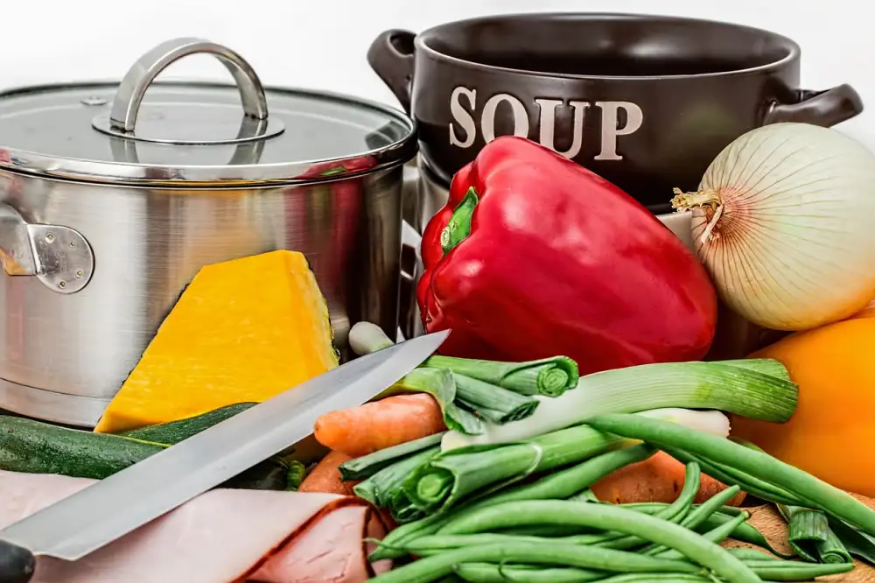Explain the contents of the image with as much detail as possible.

This vibrant image showcases an array of fresh ingredients artfully arranged around a silver pot and a black soup pot labeled "SOUP." Prominent in the foreground is a sharp kitchen knife, poised beside an assortment of colorful vegetables including a bright red bell pepper, green onions, and slices of orange and yellow bell peppers. A piece of yellow cheese and some carrots enhance the mix, while a whole onion adds texture to the scene. This composition reflects the essence of wholesome cooking, highlighting the versatility and nutrition that can be achieved with an Instant Pot, enticing viewers with the promise of delicious, homemade meals. Perfect for anyone seeking healthy and quick meal ideas!